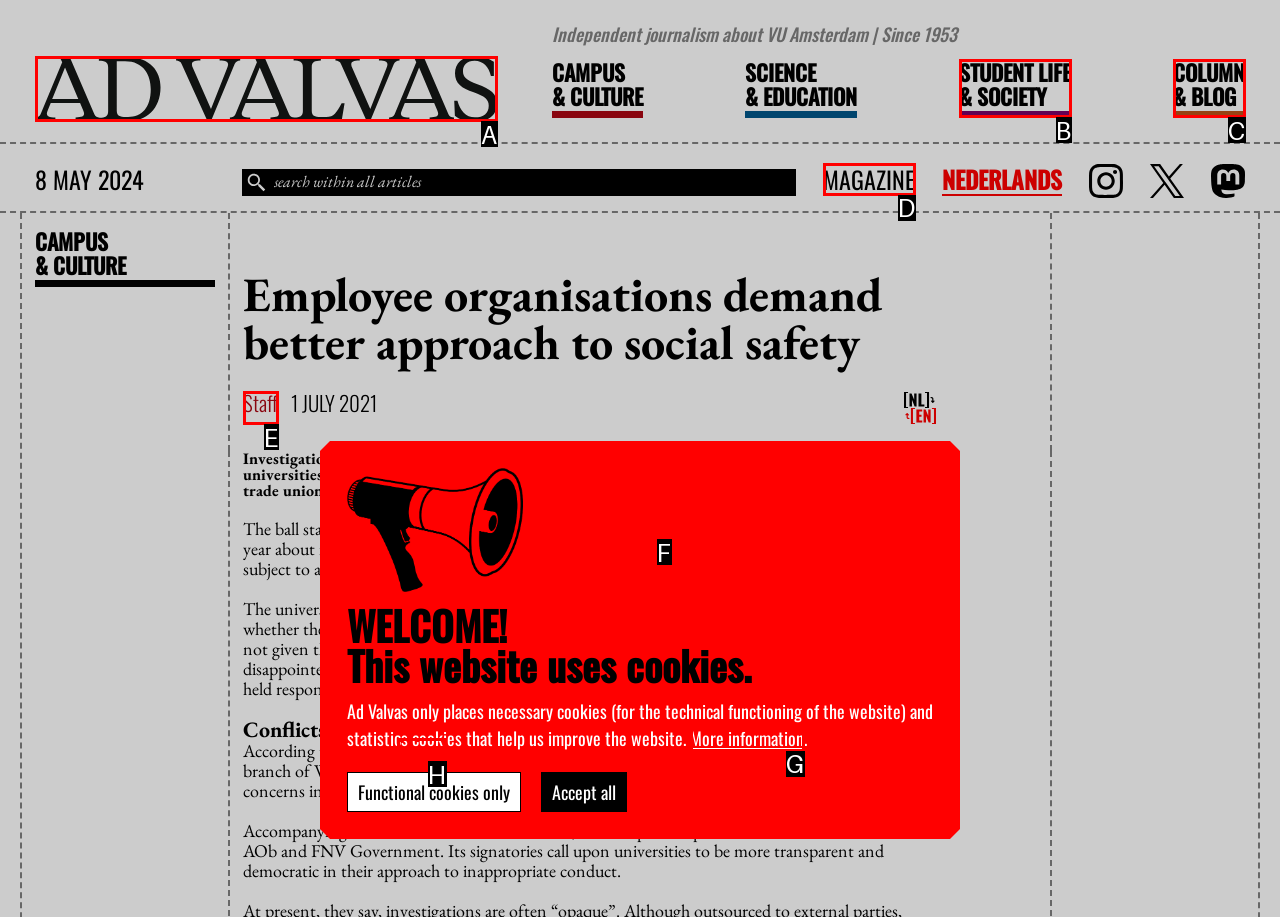Determine which UI element you should click to perform the task: Click on the link to the MAGAZINE
Provide the letter of the correct option from the given choices directly.

D